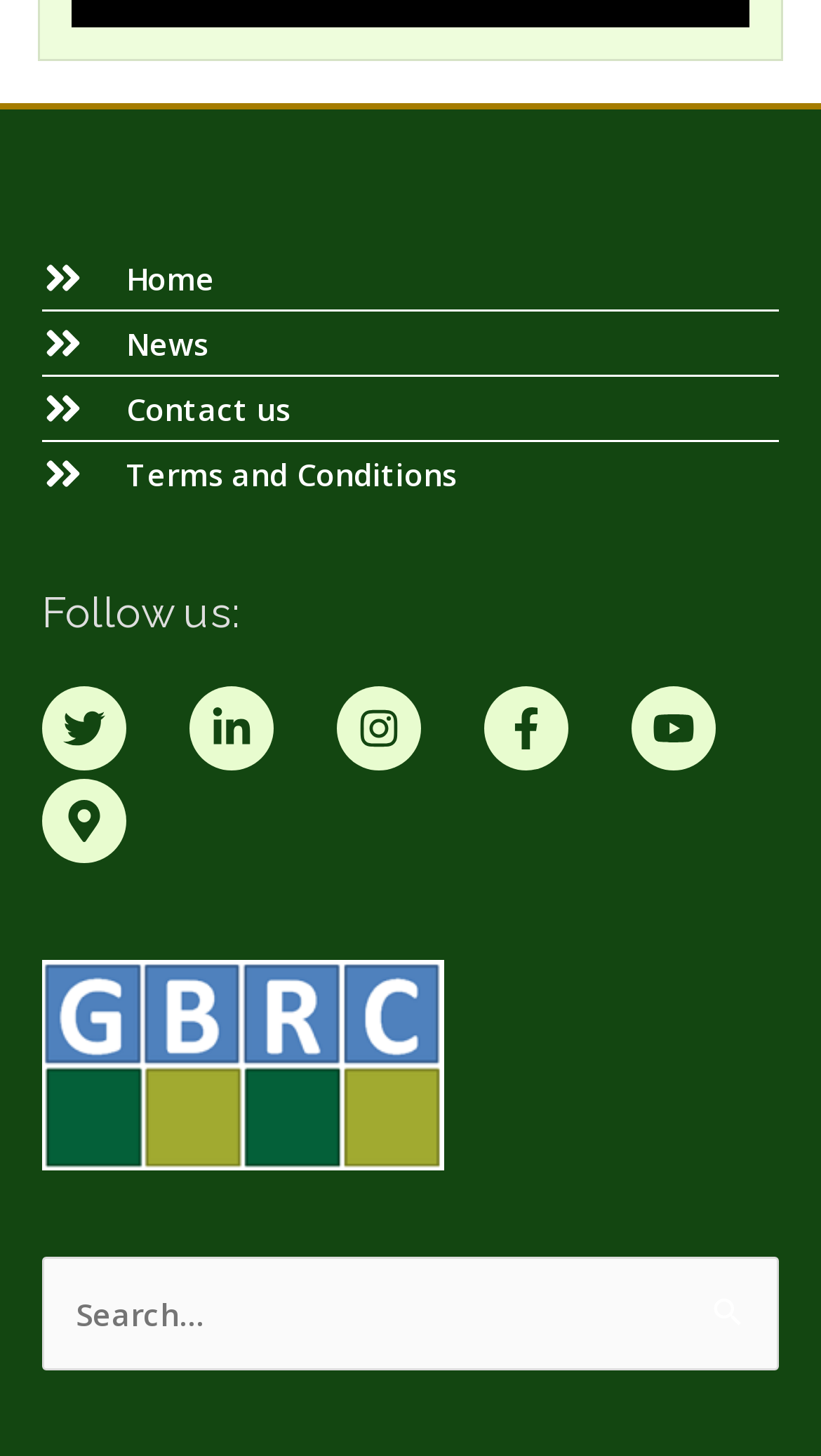Can you identify the bounding box coordinates of the clickable region needed to carry out this instruction: 'Click on Home'? The coordinates should be four float numbers within the range of 0 to 1, stated as [left, top, right, bottom].

[0.154, 0.176, 0.262, 0.205]